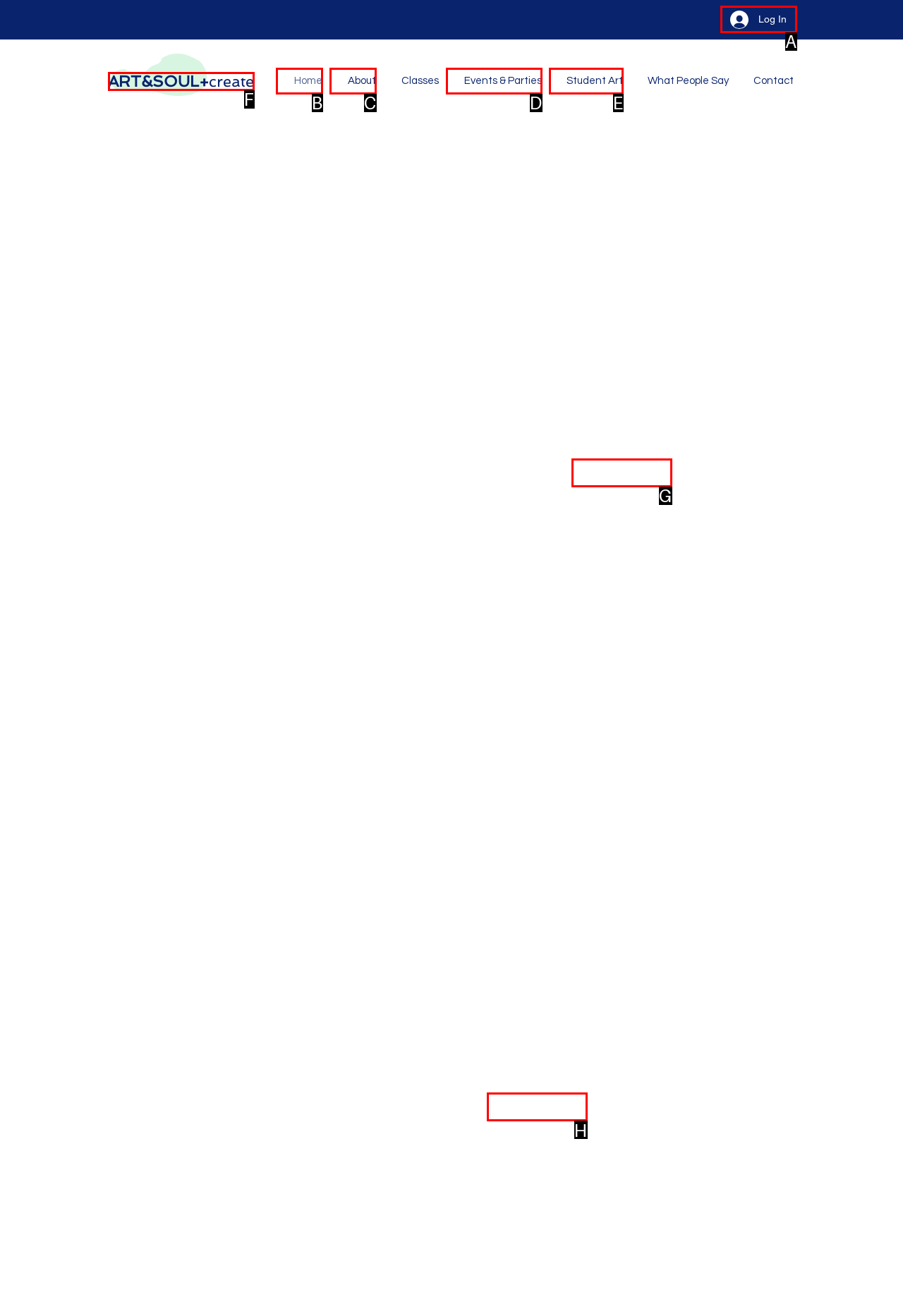Find the option that matches this description: Book Now
Provide the corresponding letter directly.

H